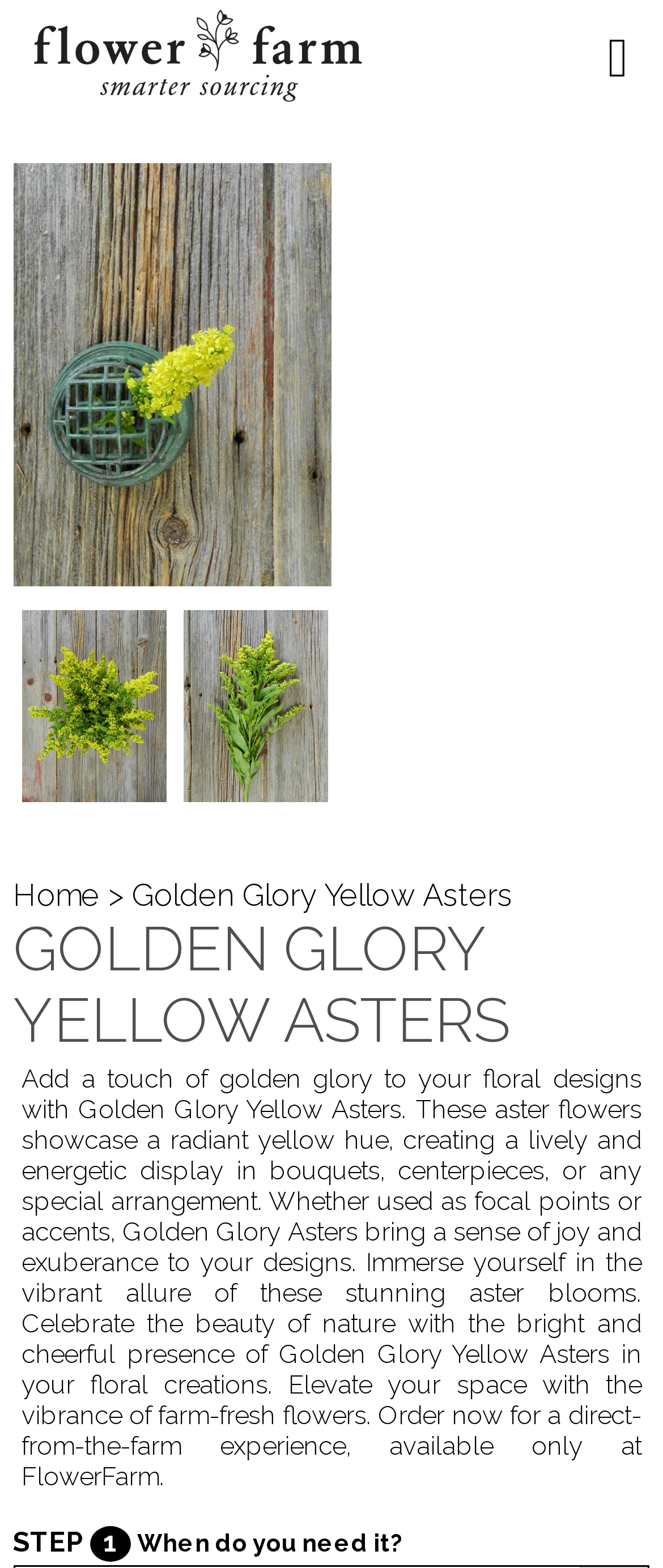Please look at the image and answer the question with a detailed explanation: What is the tone of the webpage?

The use of words like 'vibrant', 'lively', and 'energetic' to describe the flowers, as well as the emphasis on their bright yellow color, suggests that the tone of the webpage is vibrant and energetic. The text also uses words like 'joy' and 'exuberance' to describe the emotions evoked by the flowers, which adds to the overall tone.